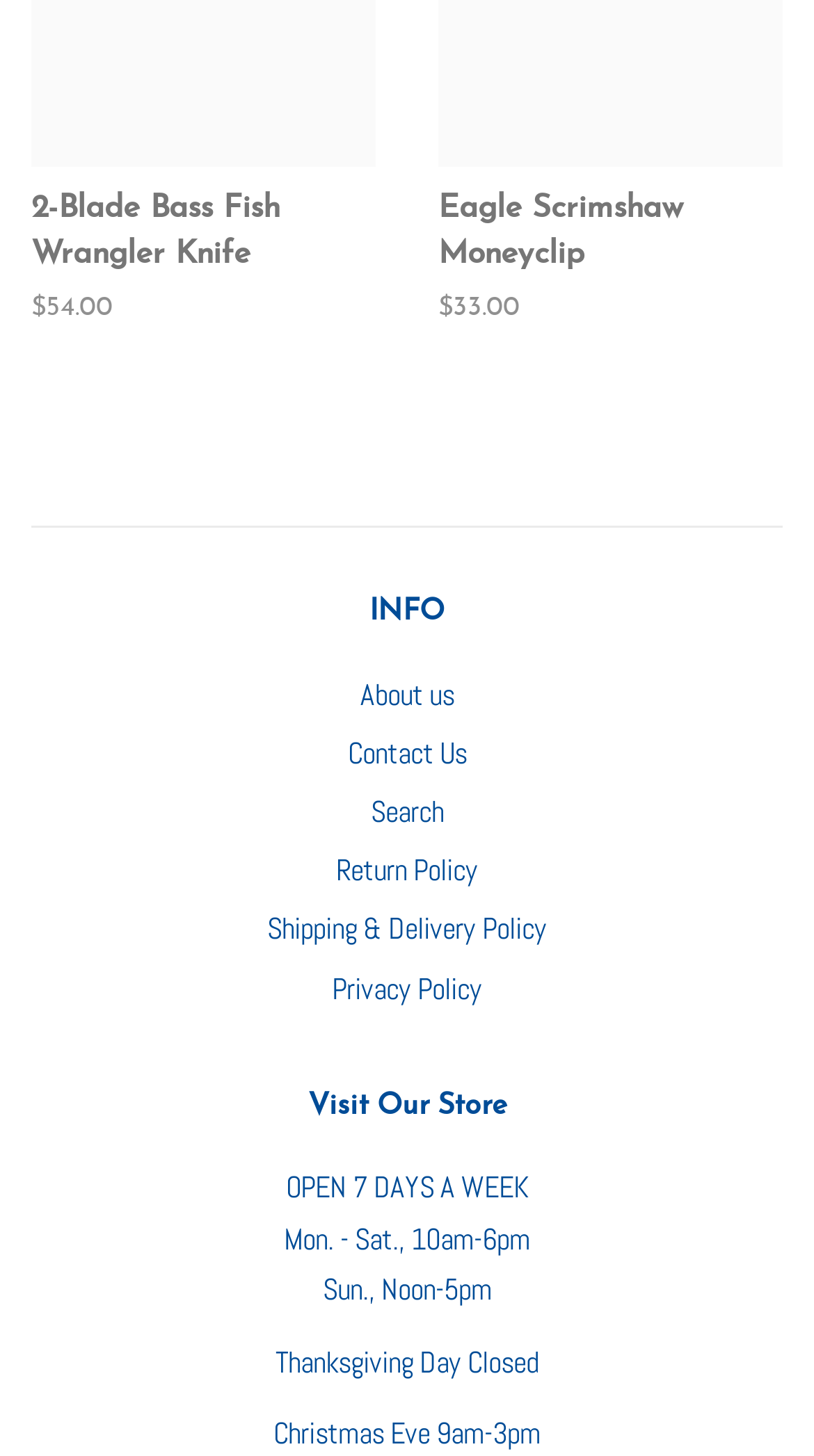What is the policy mentioned after 'Return Policy'?
Refer to the screenshot and answer in one word or phrase.

Shipping & Delivery Policy